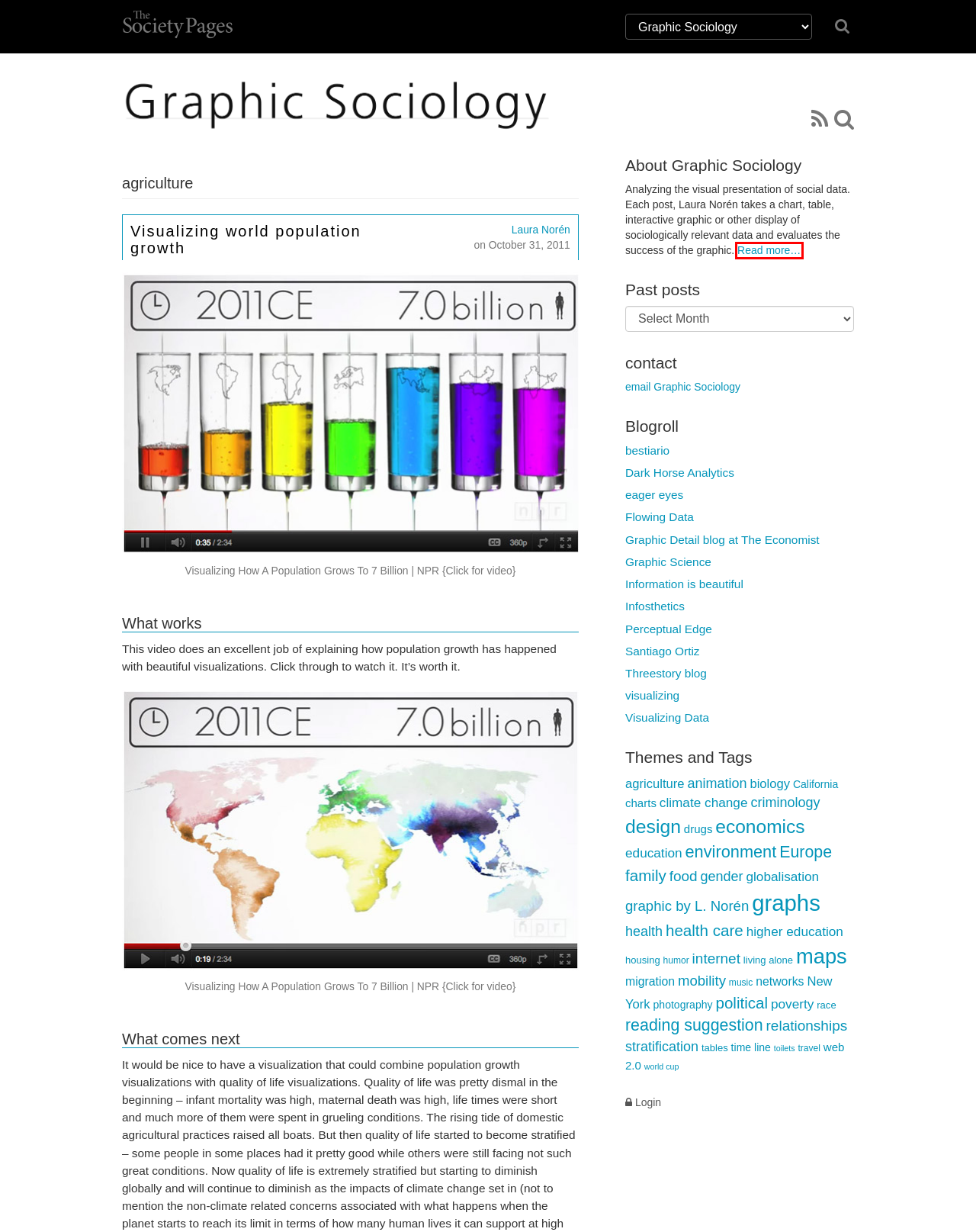Given a webpage screenshot featuring a red rectangle around a UI element, please determine the best description for the new webpage that appears after the element within the bounding box is clicked. The options are:
A. NameBright - Coming Soon
B. Art Center’s Instrument of Creativity | @Issue Journal of Business & Design
C. Graphic Sociology - Graphic Sociology
D. State of the World’s Fisheries - Graphic Sociology
E. Log In ‹ Graphic Sociology — WordPress
F. Home - Bestiario
G. Visualizing world population growth - Graphic Sociology
H. USDA

C